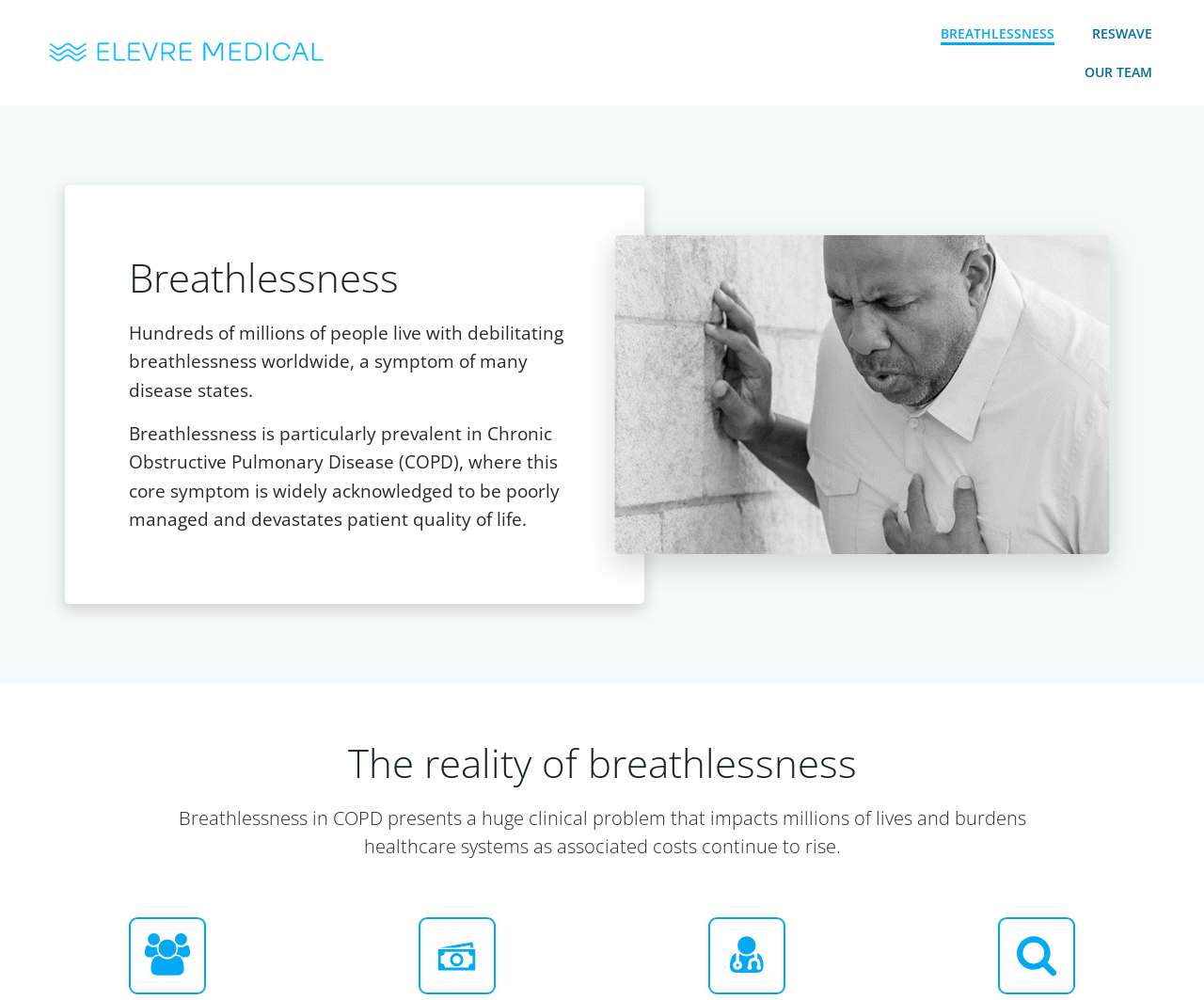How many images are there at the bottom of the webpage?
From the details in the image, provide a complete and detailed answer to the question.

There are four images at the bottom of the webpage, which can be determined by looking at the bounding box coordinates of the image elements [157], [160], [163], and [166].